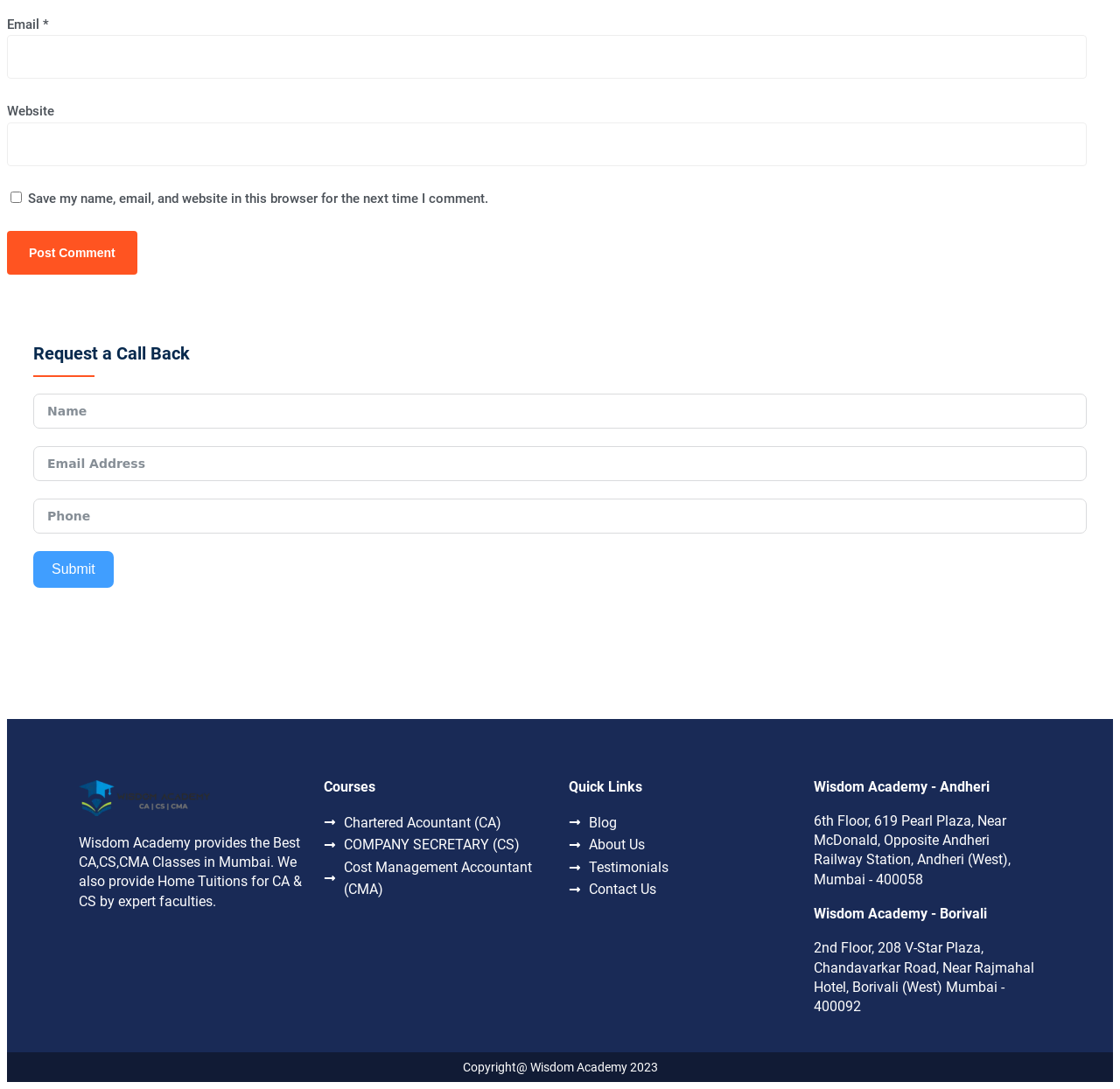Can you specify the bounding box coordinates of the area that needs to be clicked to fulfill the following instruction: "Request a call back"?

[0.03, 0.311, 0.97, 0.341]